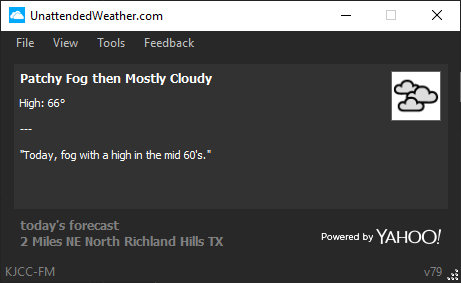Please look at the image and answer the question with a detailed explanation: What is the location of the weather forecast?

The answer can be obtained by looking at the location display on the interface, which clearly indicates the current location as '2 Miles NE North Richland Hills TX'.